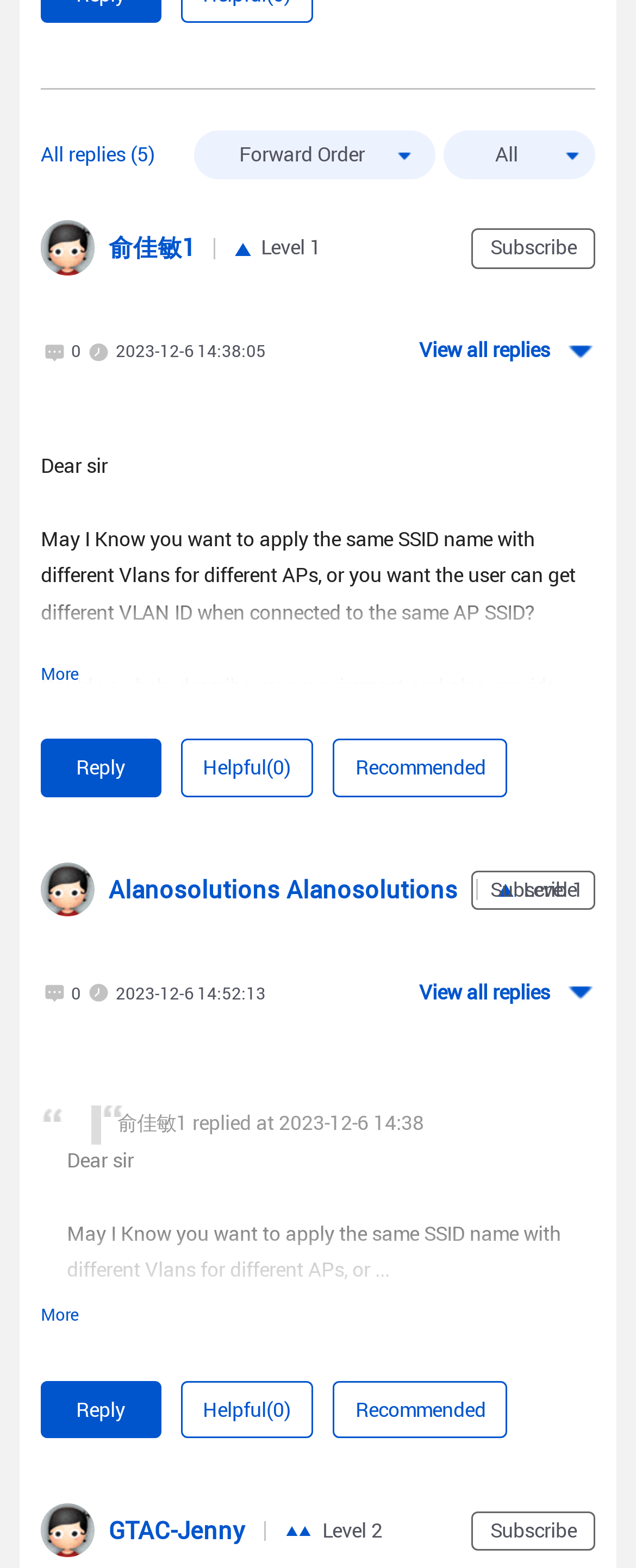What is the level of the user 'Alanosolutions Alanosolutions'?
Using the details shown in the screenshot, provide a comprehensive answer to the question.

The level of the user 'Alanosolutions Alanosolutions' can be found in the static text element with the text 'Level 1' which is located below the username 'Alanosolutions Alanosolutions'.